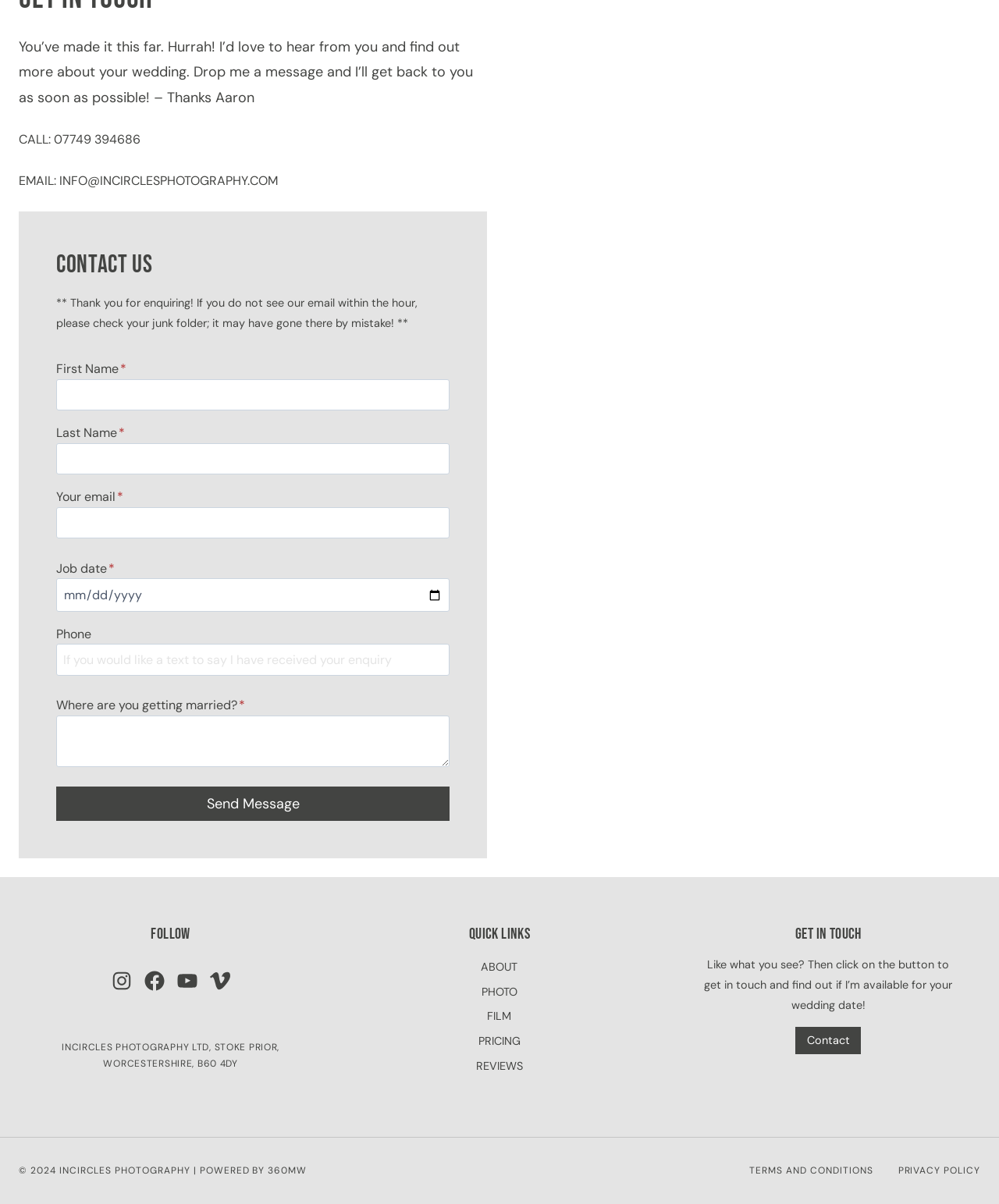Provide a short answer using a single word or phrase for the following question: 
What is the company name of the photographer?

INCIRCLES PHOTOGRAPHY LTD